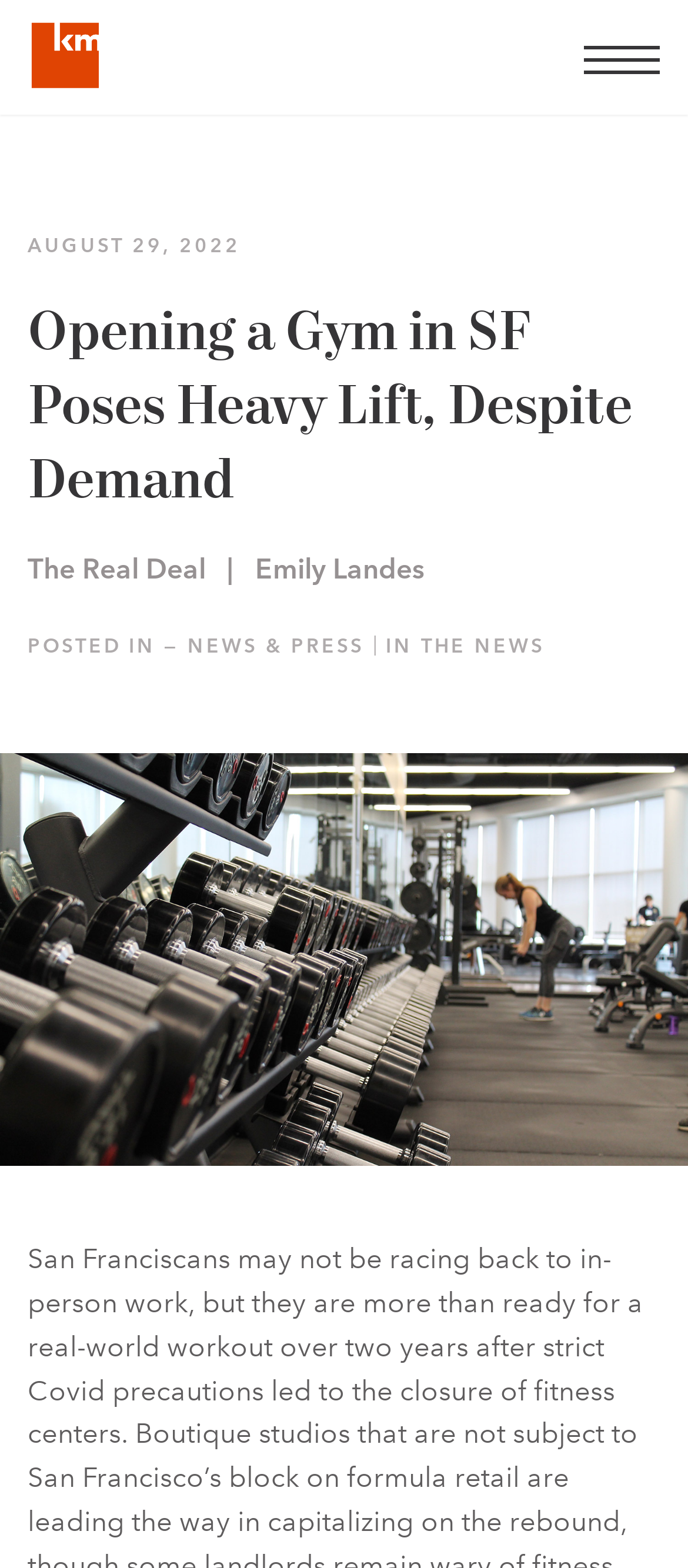What is the category of the article?
Respond to the question with a single word or phrase according to the image.

NEWS & PRESS